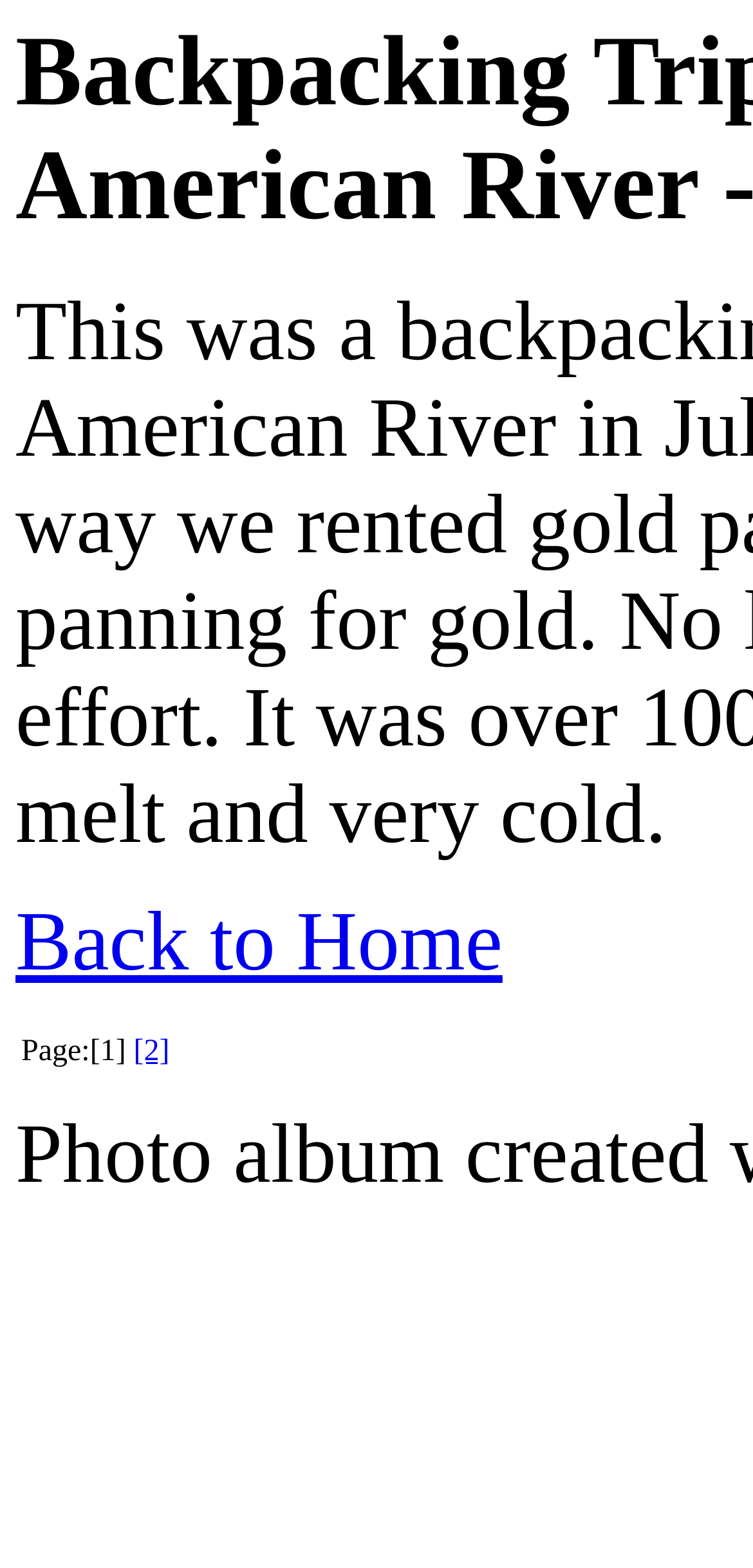Based on the image, provide a detailed and complete answer to the question: 
Is there a link to go to the next page?

I found a link at the bottom of the webpage that says 'Page: [1] [2]', which suggests that there is a next page and the link is labeled as '[2]'.